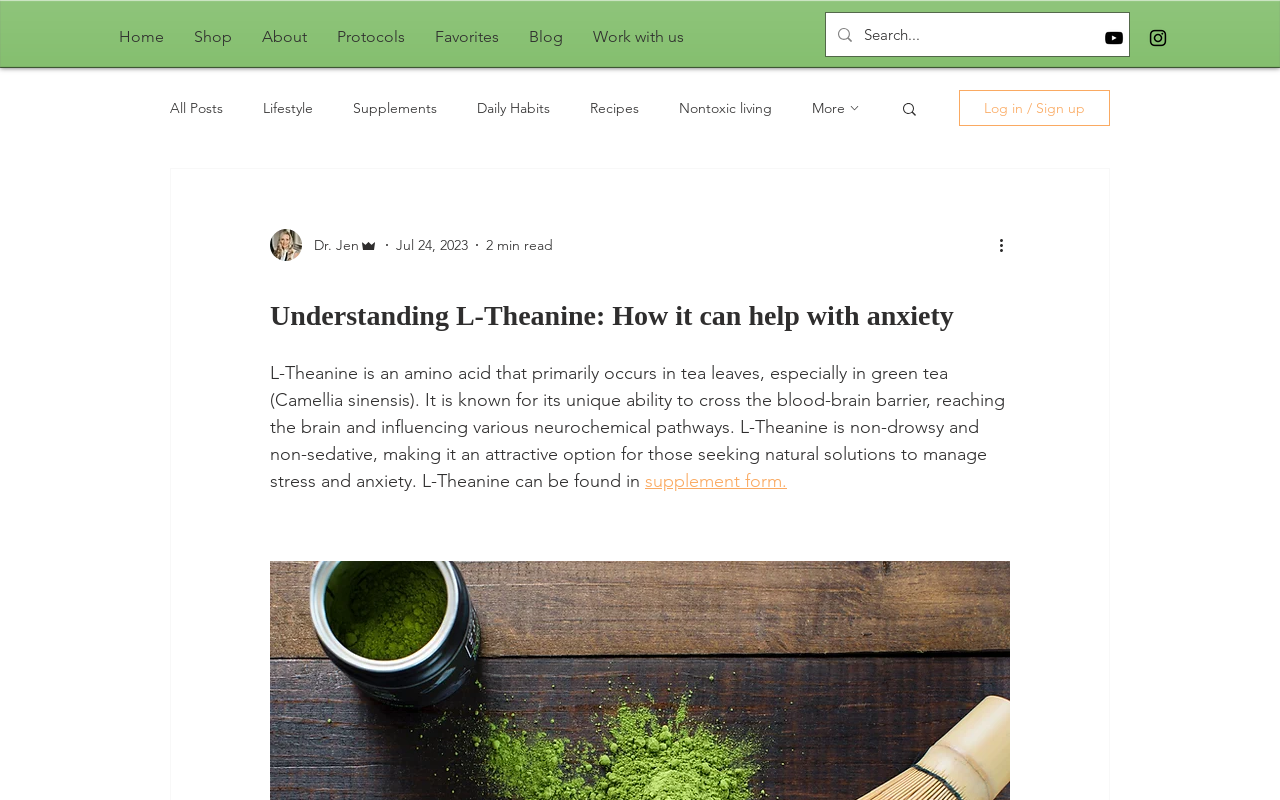Determine the bounding box coordinates of the element's region needed to click to follow the instruction: "Click on the Log in / Sign up button". Provide these coordinates as four float numbers between 0 and 1, formatted as [left, top, right, bottom].

[0.749, 0.112, 0.867, 0.158]